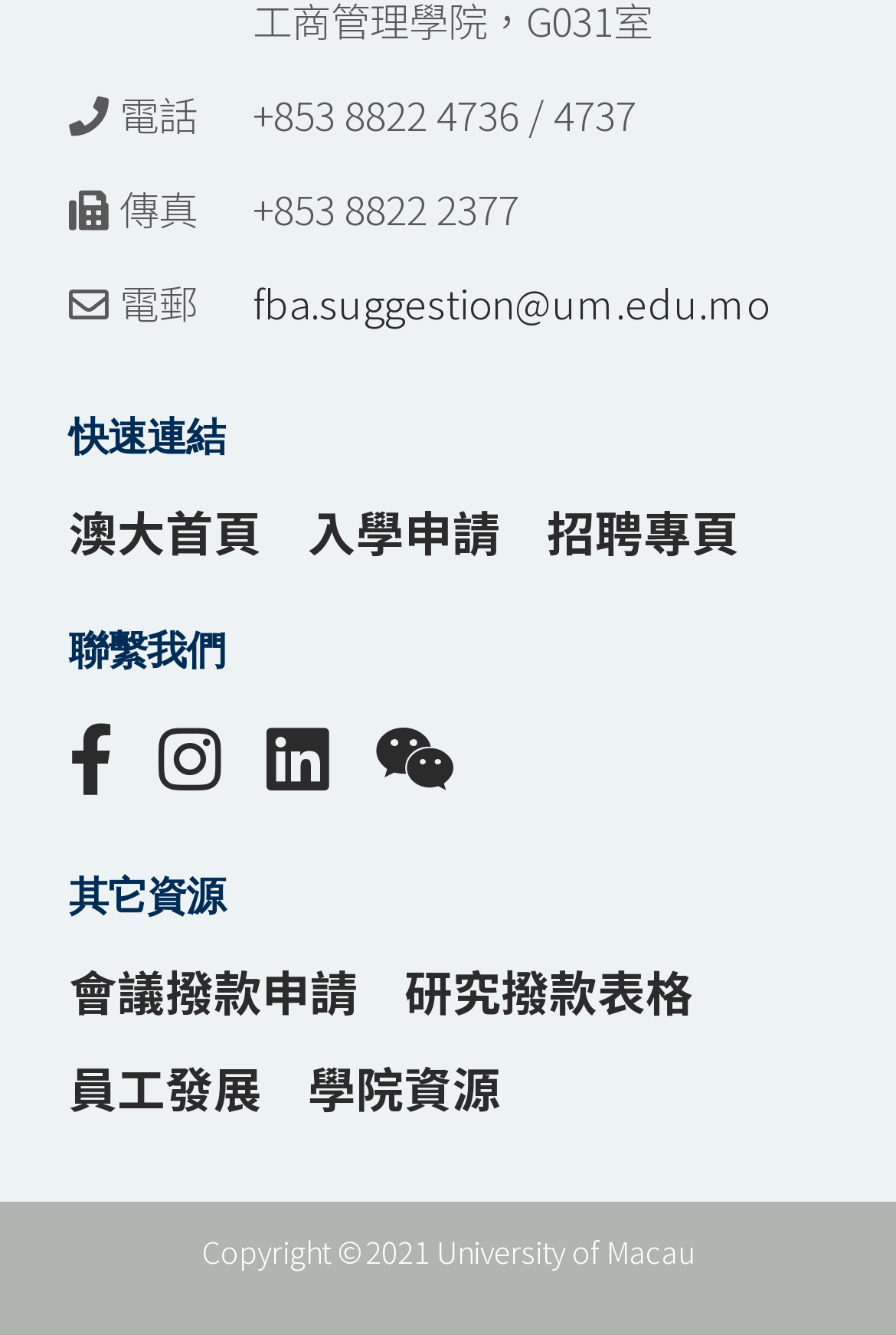Identify the bounding box for the given UI element using the description provided. Coordinates should be in the format (top-left x, top-left y, bottom-right x, bottom-right y) and must be between 0 and 1. Here is the description: 研究撥款表格

[0.451, 0.711, 0.774, 0.775]